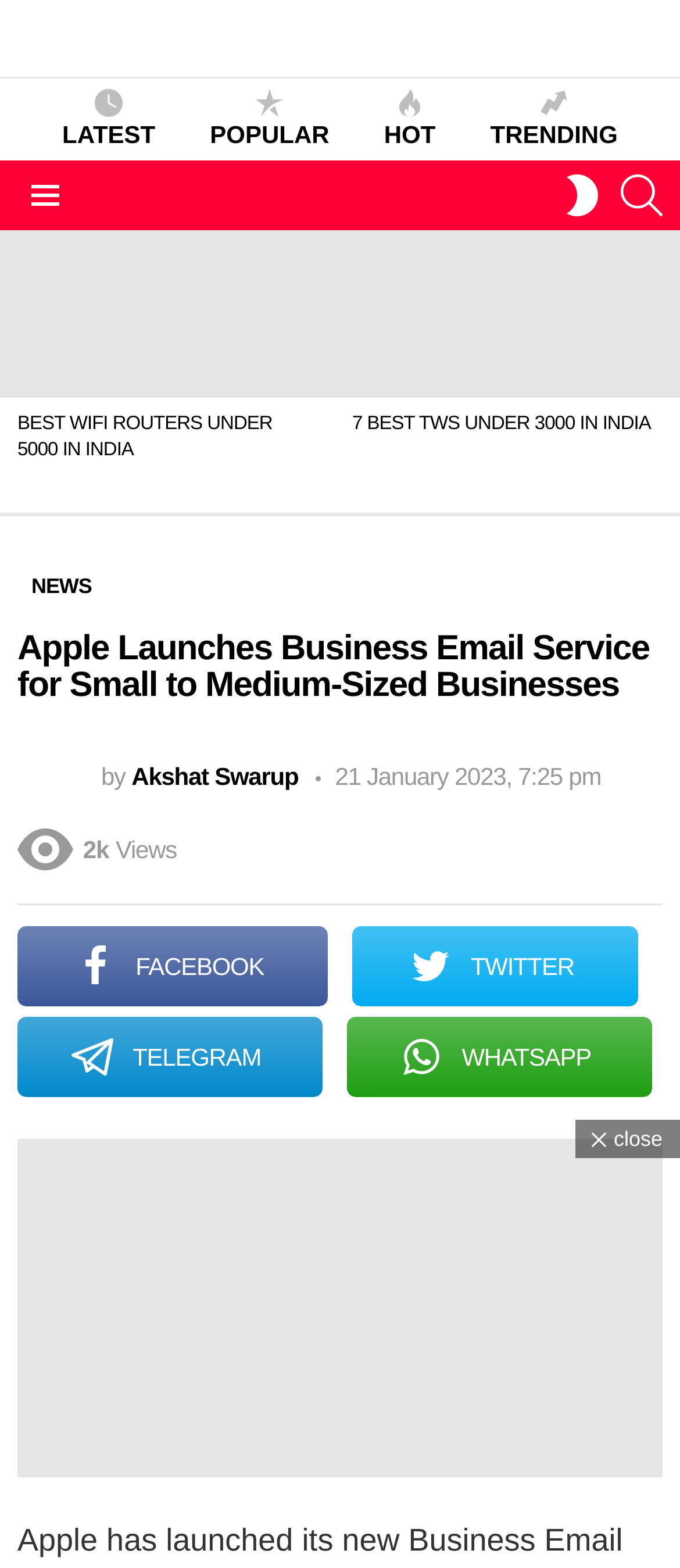Identify the bounding box coordinates of the clickable region necessary to fulfill the following instruction: "Read latest story". The bounding box coordinates should be four float numbers between 0 and 1, i.e., [left, top, right, bottom].

[0.0, 0.147, 0.492, 0.254]